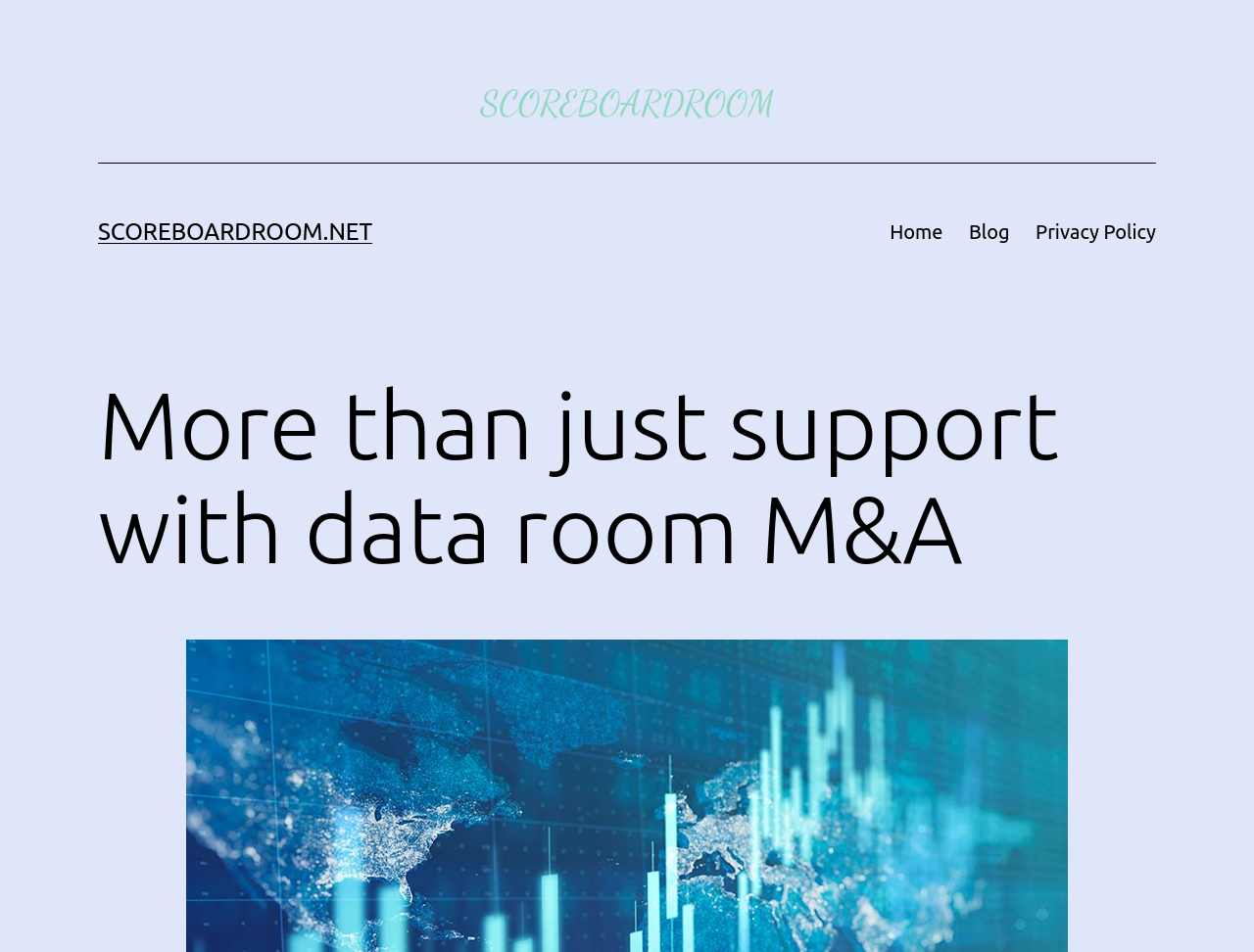Give an extensive and precise description of the webpage.

The webpage appears to be a corporate or business-related page, with a focus on data room M&A. At the top left of the page, there is a logo, accompanied by a link to the website's homepage, "SCOREBOARDROOM.NET". 

To the right of the logo, there is a primary navigation menu with three links: "Home", "Blog", and "Privacy Policy". 

Below the navigation menu, there is a prominent heading that reads "More than just support with data room M&A", which suggests that the page will discuss the importance of data room M&A in enhancing a company's reputation. 

The overall structure of the page is clean, with a clear hierarchy of elements. The logo and navigation menu are positioned at the top, with the main content area below, featuring the prominent heading.